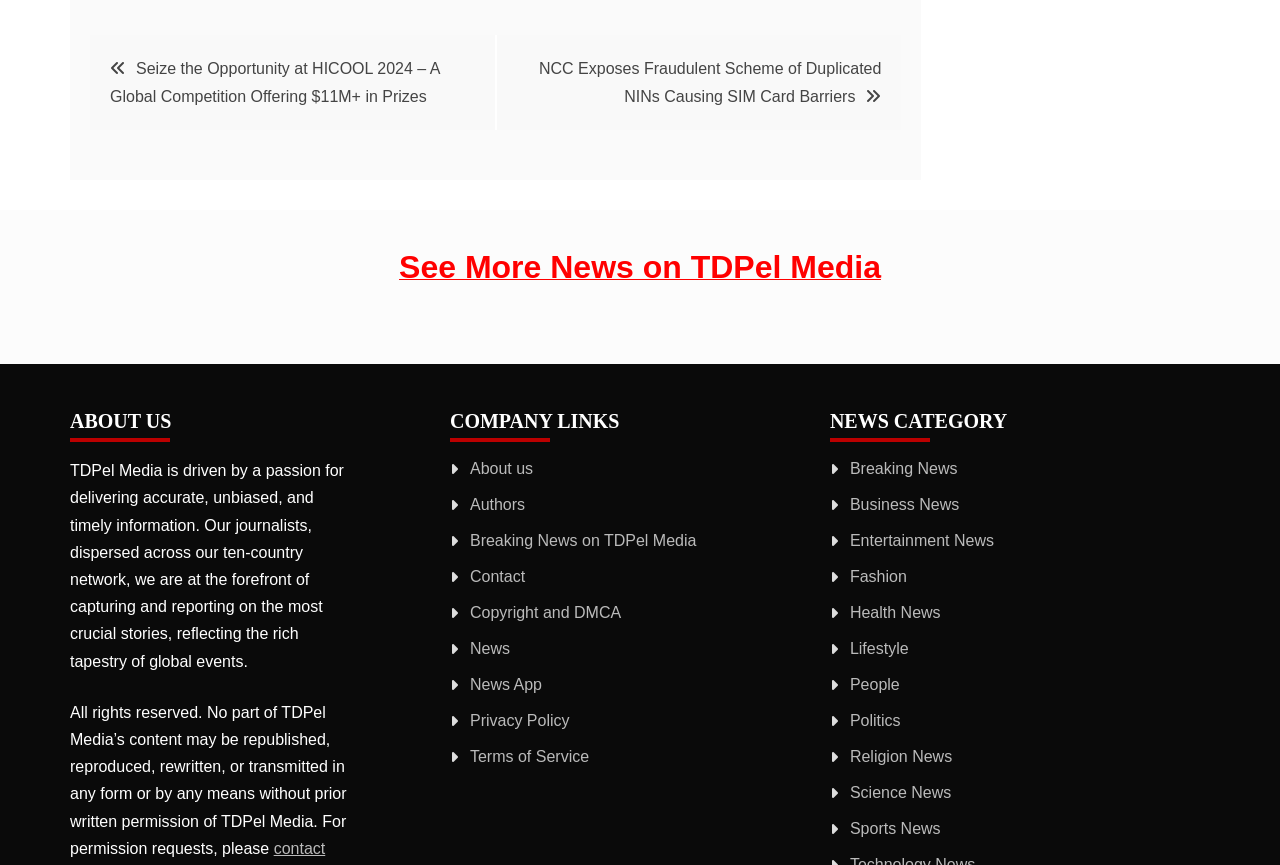Locate the bounding box coordinates of the element that should be clicked to execute the following instruction: "Read more news on TDPel Media".

[0.312, 0.305, 0.688, 0.325]